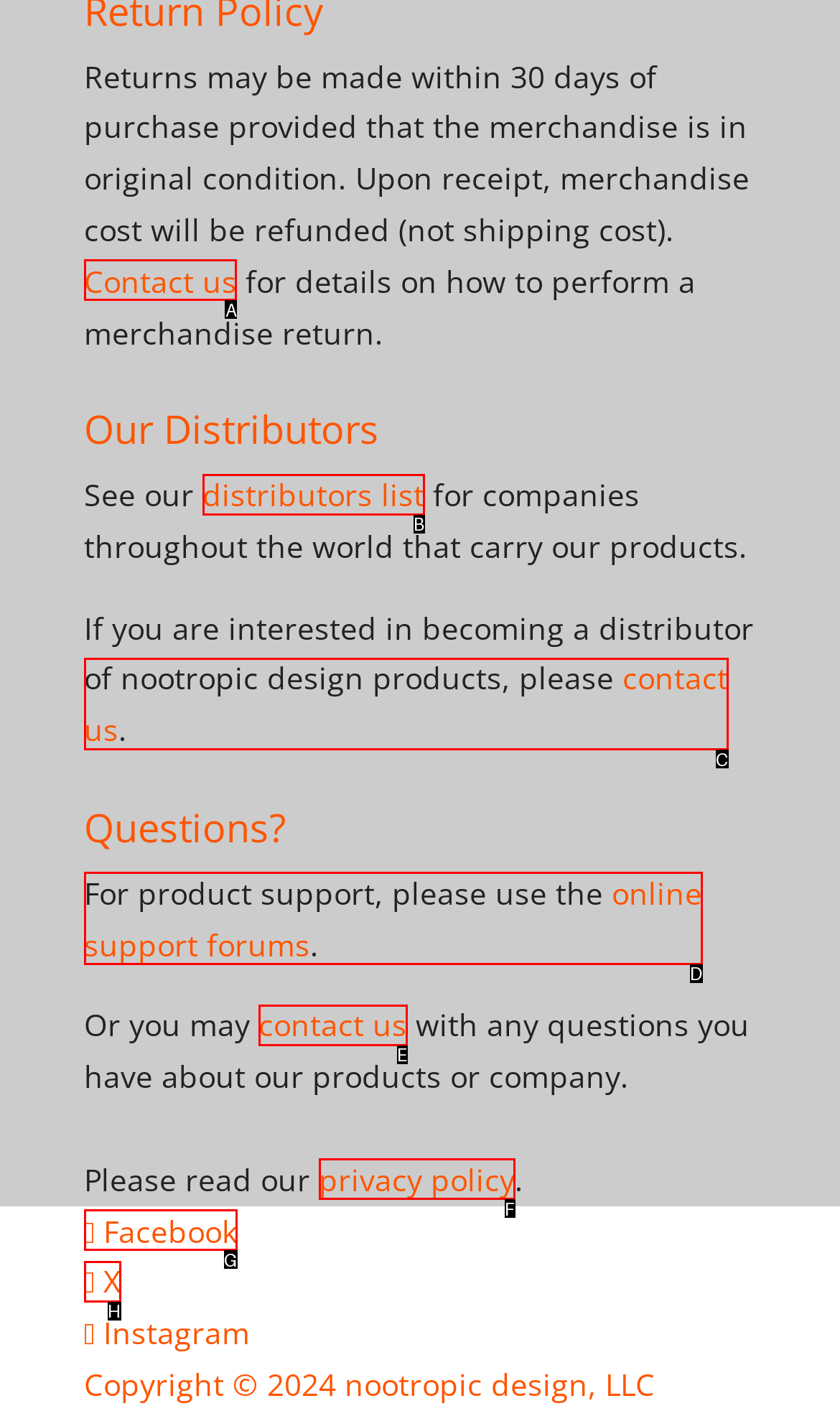Choose the HTML element to click for this instruction: Click on the 'Link to LinkedIn' link Answer with the letter of the correct choice from the given options.

None